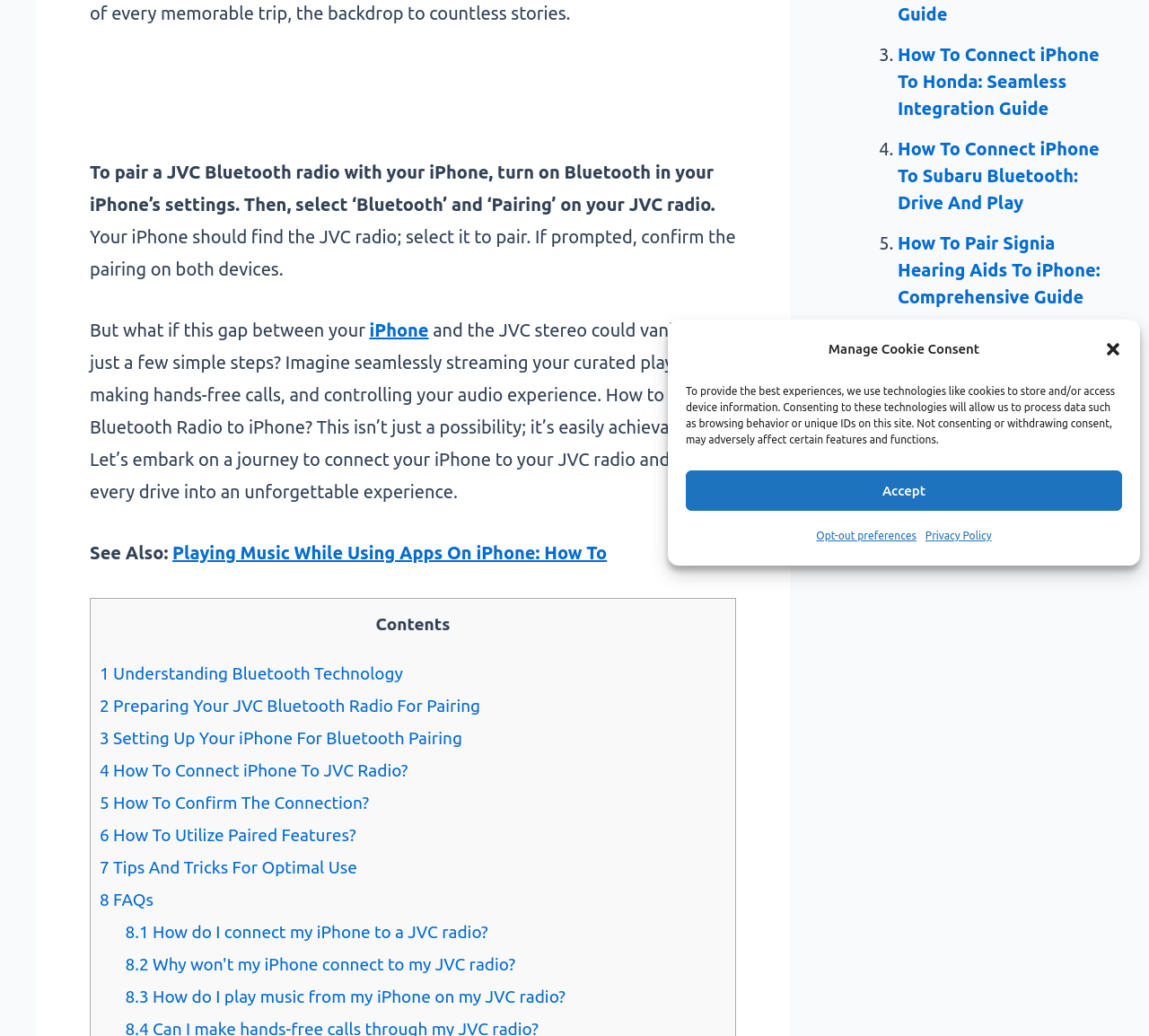Provide the bounding box coordinates of the HTML element described by the text: "1 Understanding Bluetooth Technology". The coordinates should be in the format [left, top, right, bottom] with values between 0 and 1.

[0.087, 0.64, 0.351, 0.659]